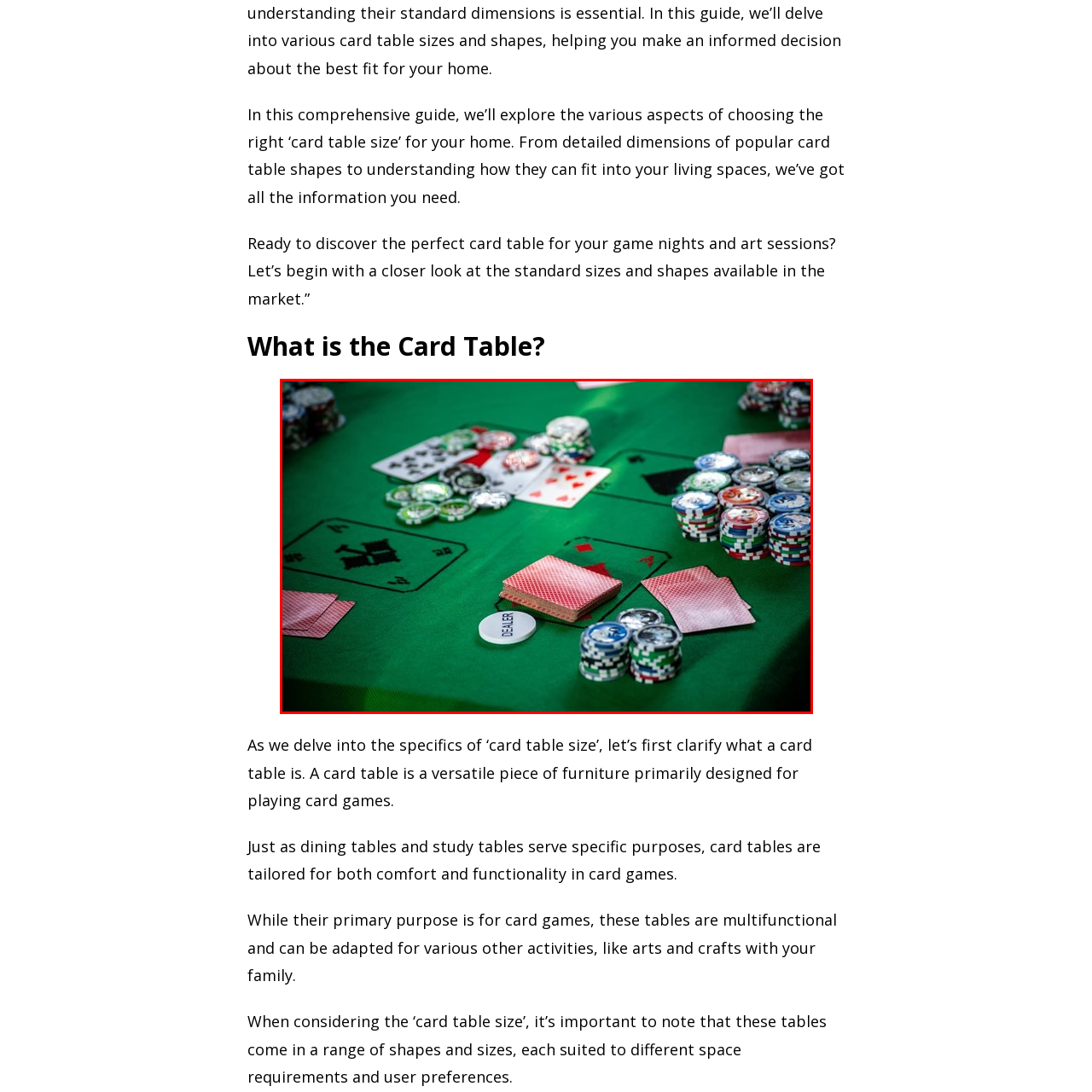Explain in detail what is depicted in the image enclosed by the red boundary.

The image captures an engaging scene of a card game in progress on a vibrant green tabletop. The table is adorned with various playing cards, including a few that feature the iconic suits and numbers, hinting at a game of poker or blackjack. Surrounding the cards are stacks of colorful poker chips, indicating an exciting wagering atmosphere. Prominently placed is a circular dealer button labeled "DEALER," signifying the player responsible for dealing the cards. The arrangement of the cards and chips suggests a competitive yet friendly game environment, perfect for gatherings focused on fun and strategy. This scene encapsulates the essence of card games, making it ideal for discussions about the dimensions and functionalities of card tables.